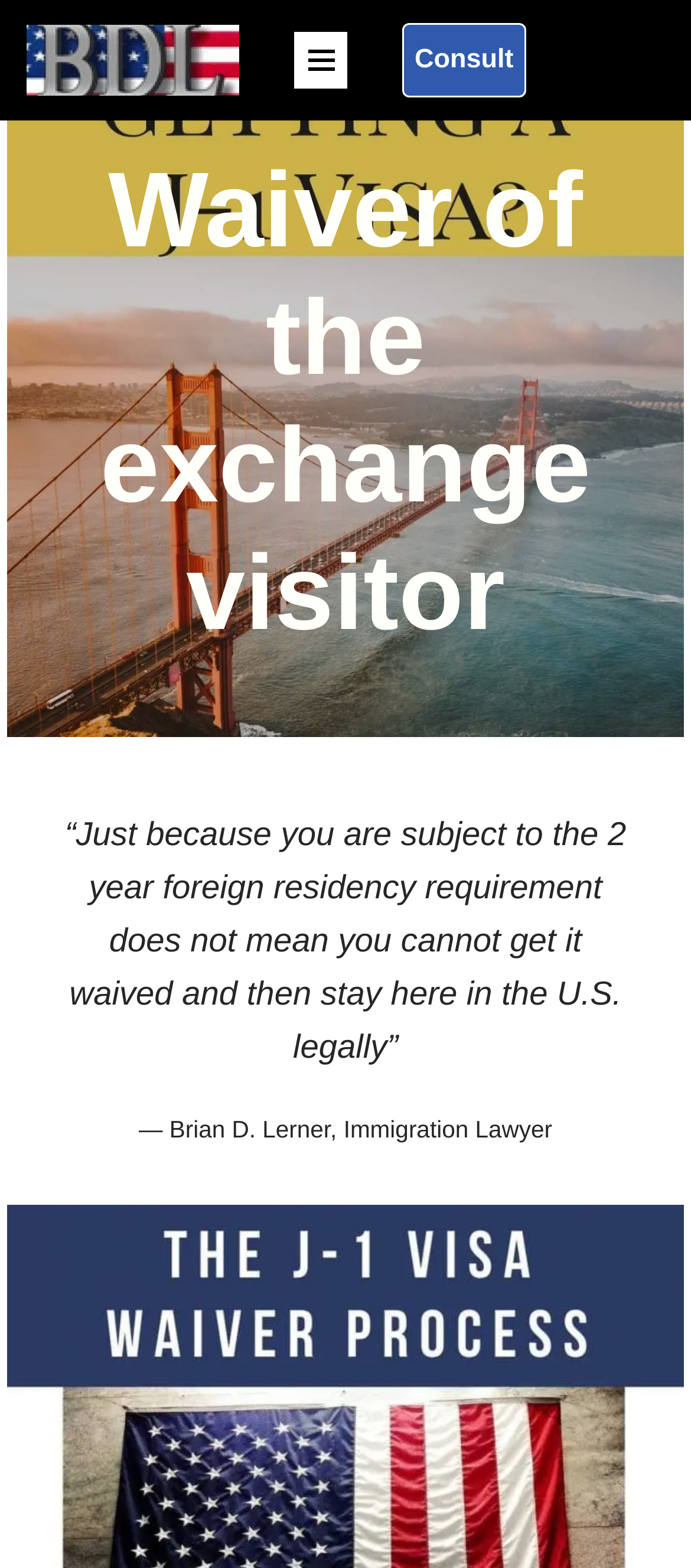What is the topic of the webpage?
Please answer the question as detailed as possible based on the image.

The webpage appears to be about J Waiver, specifically for 2 year foreign residency requirement, including hardship waiver or no objection, as indicated by the heading 'Waiver of the exchange visitor'.